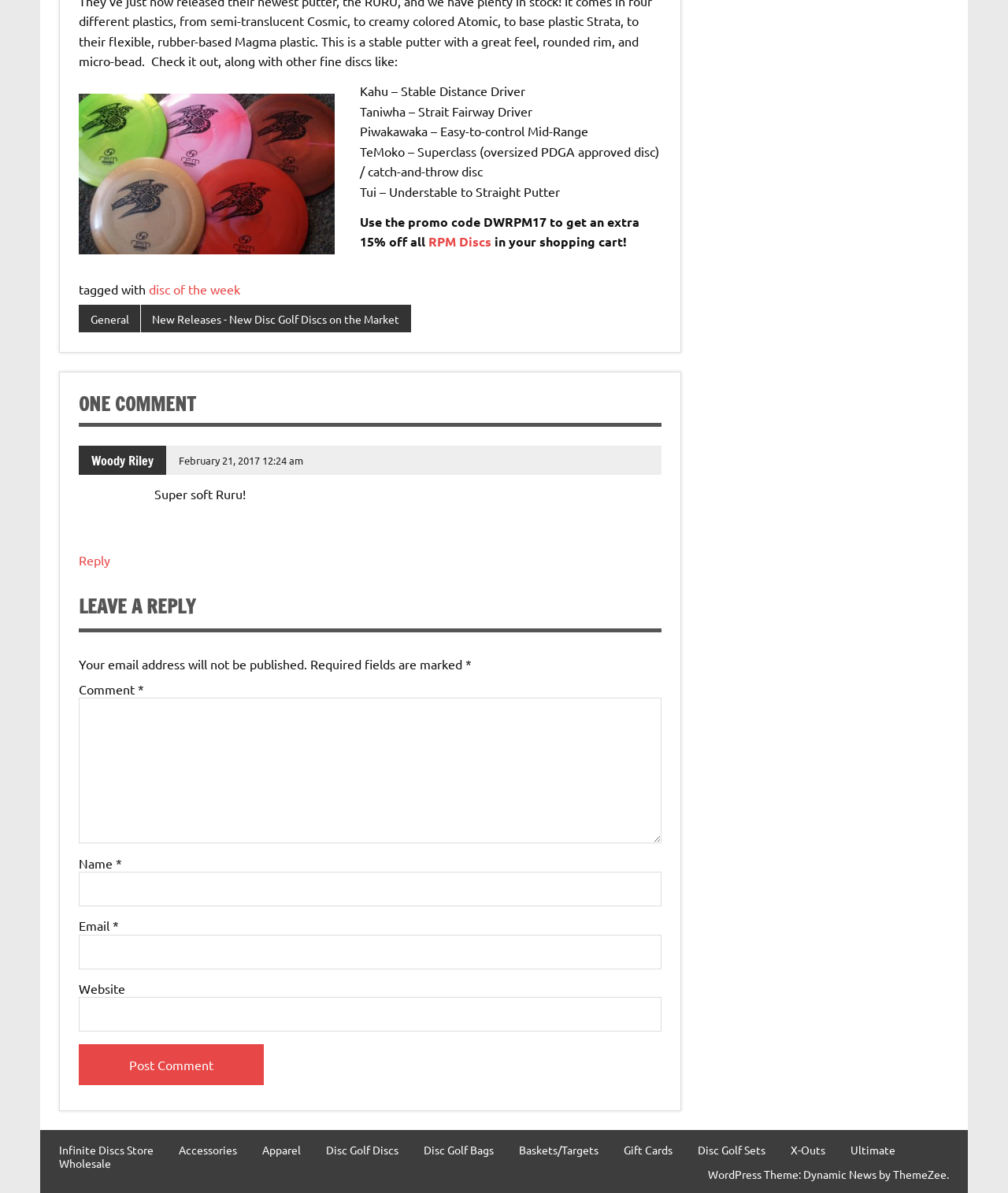Identify the bounding box coordinates of the clickable region required to complete the instruction: "Click on the 'RPM Discs' link". The coordinates should be given as four float numbers within the range of 0 and 1, i.e., [left, top, right, bottom].

[0.425, 0.196, 0.488, 0.209]